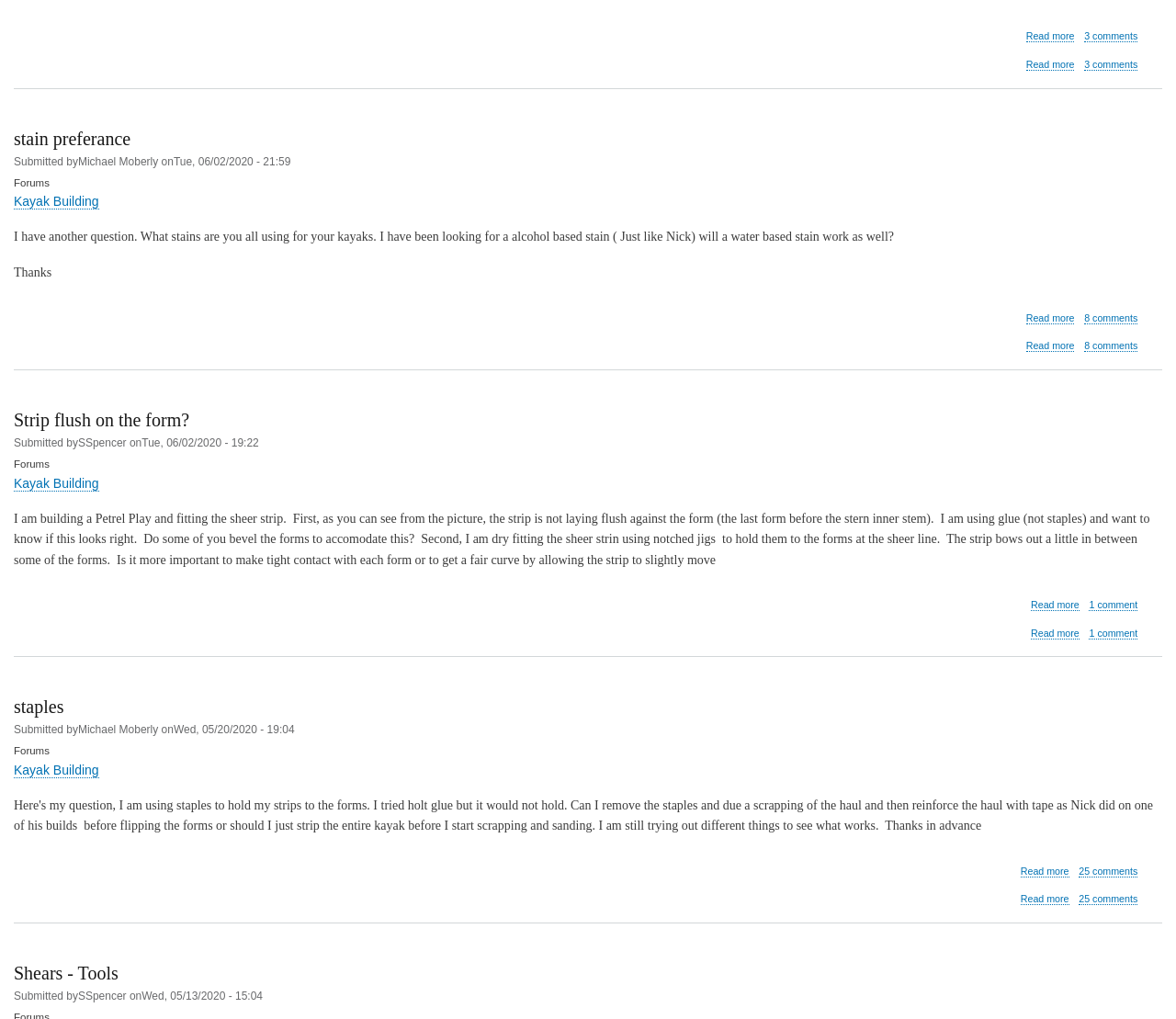Give a short answer to this question using one word or a phrase:
What is the name of the person who submitted the third article?

Michael Moberly